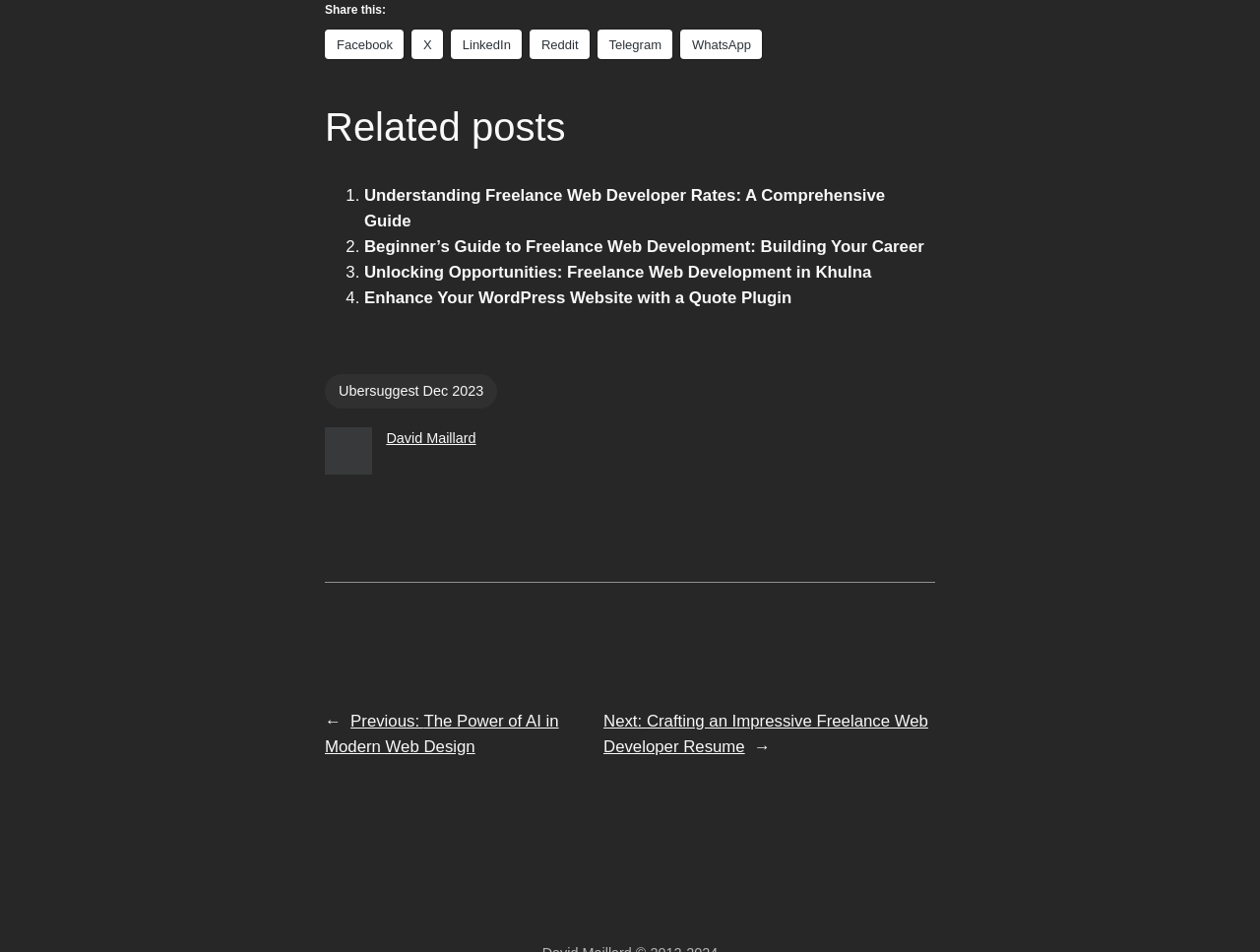Please specify the bounding box coordinates of the area that should be clicked to accomplish the following instruction: "View post by David Maillard". The coordinates should consist of four float numbers between 0 and 1, i.e., [left, top, right, bottom].

[0.307, 0.452, 0.378, 0.468]